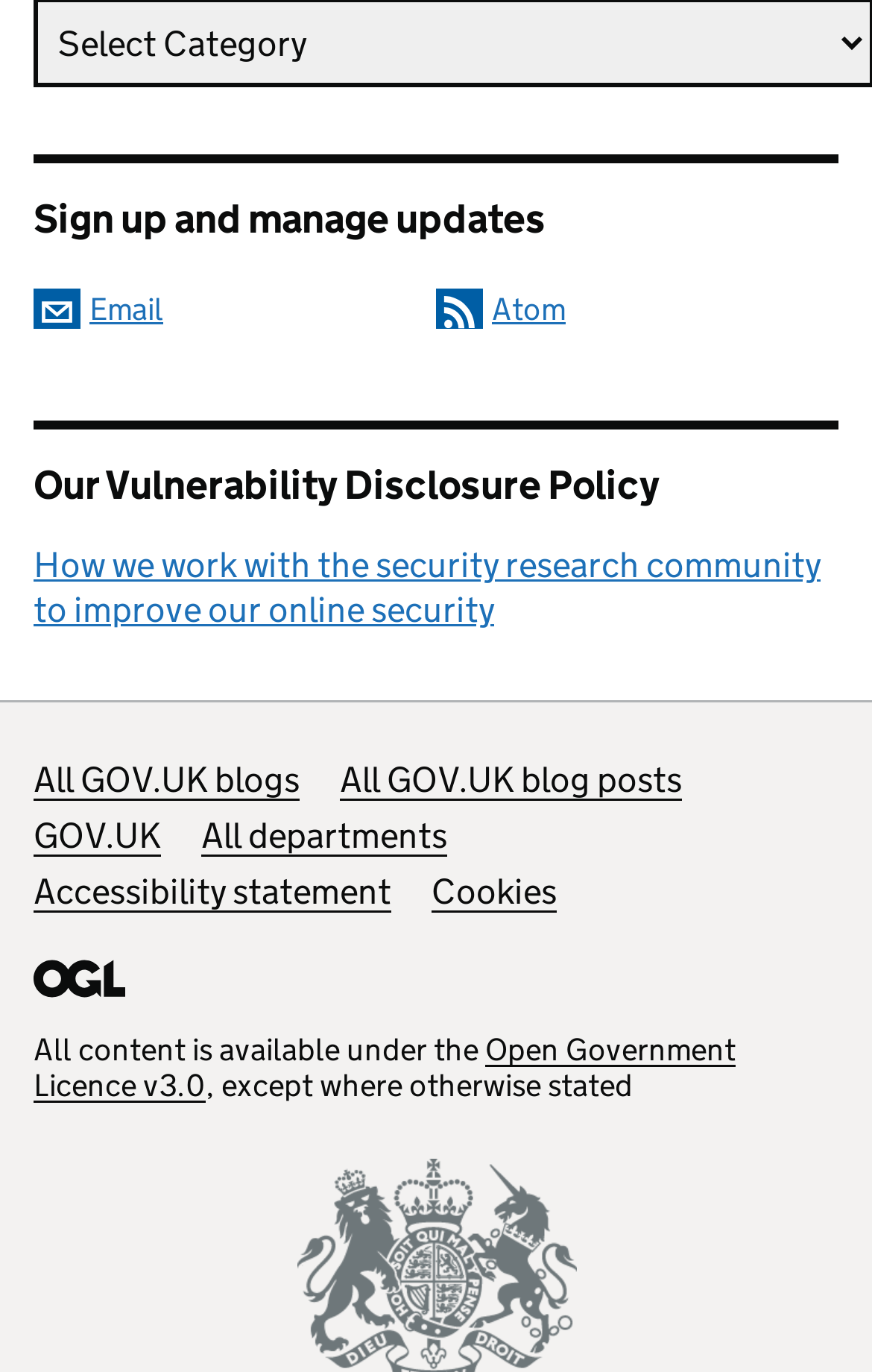Provide a brief response in the form of a single word or phrase:
How many links are available under 'Useful links'?

3